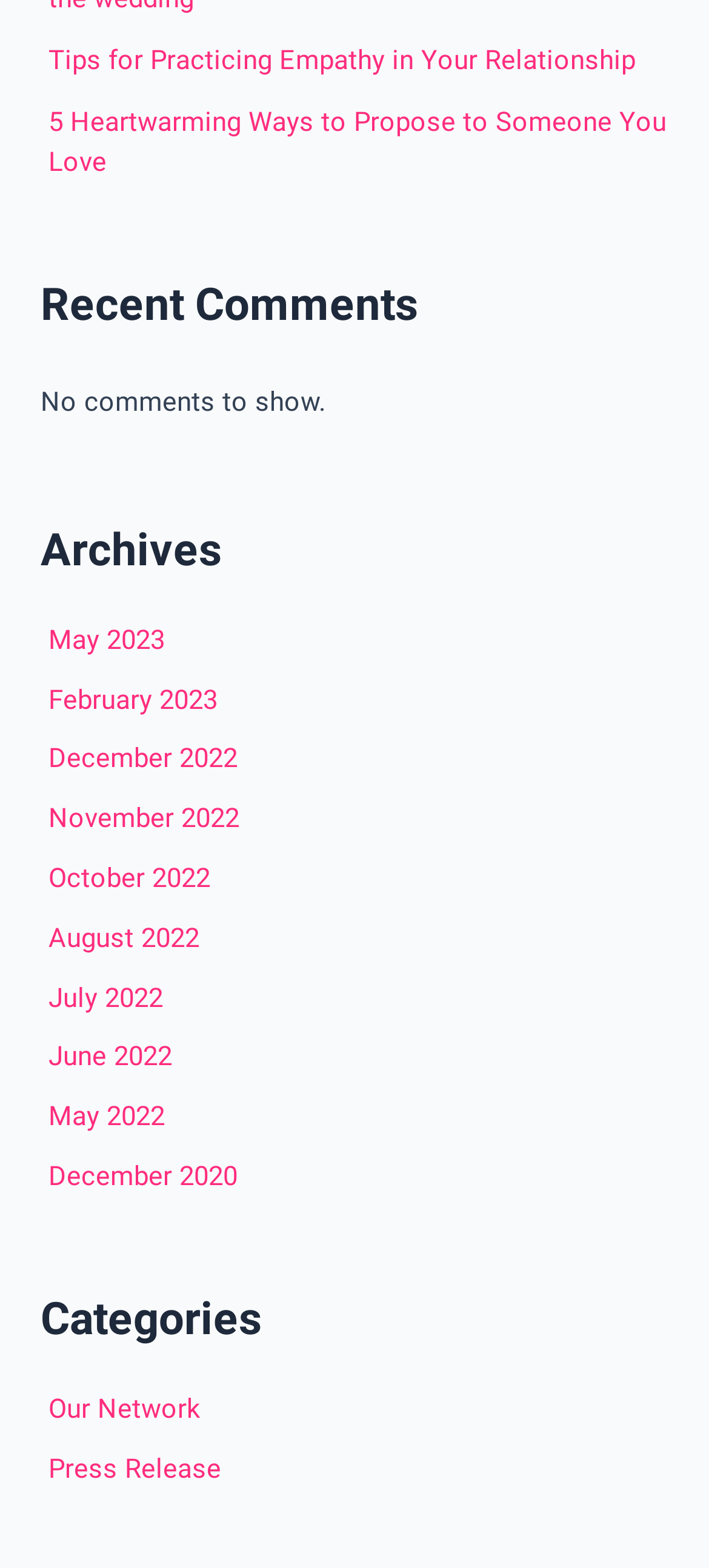Identify the bounding box coordinates of the area that should be clicked in order to complete the given instruction: "View the archives for May 2023". The bounding box coordinates should be four float numbers between 0 and 1, i.e., [left, top, right, bottom].

[0.068, 0.397, 0.232, 0.418]